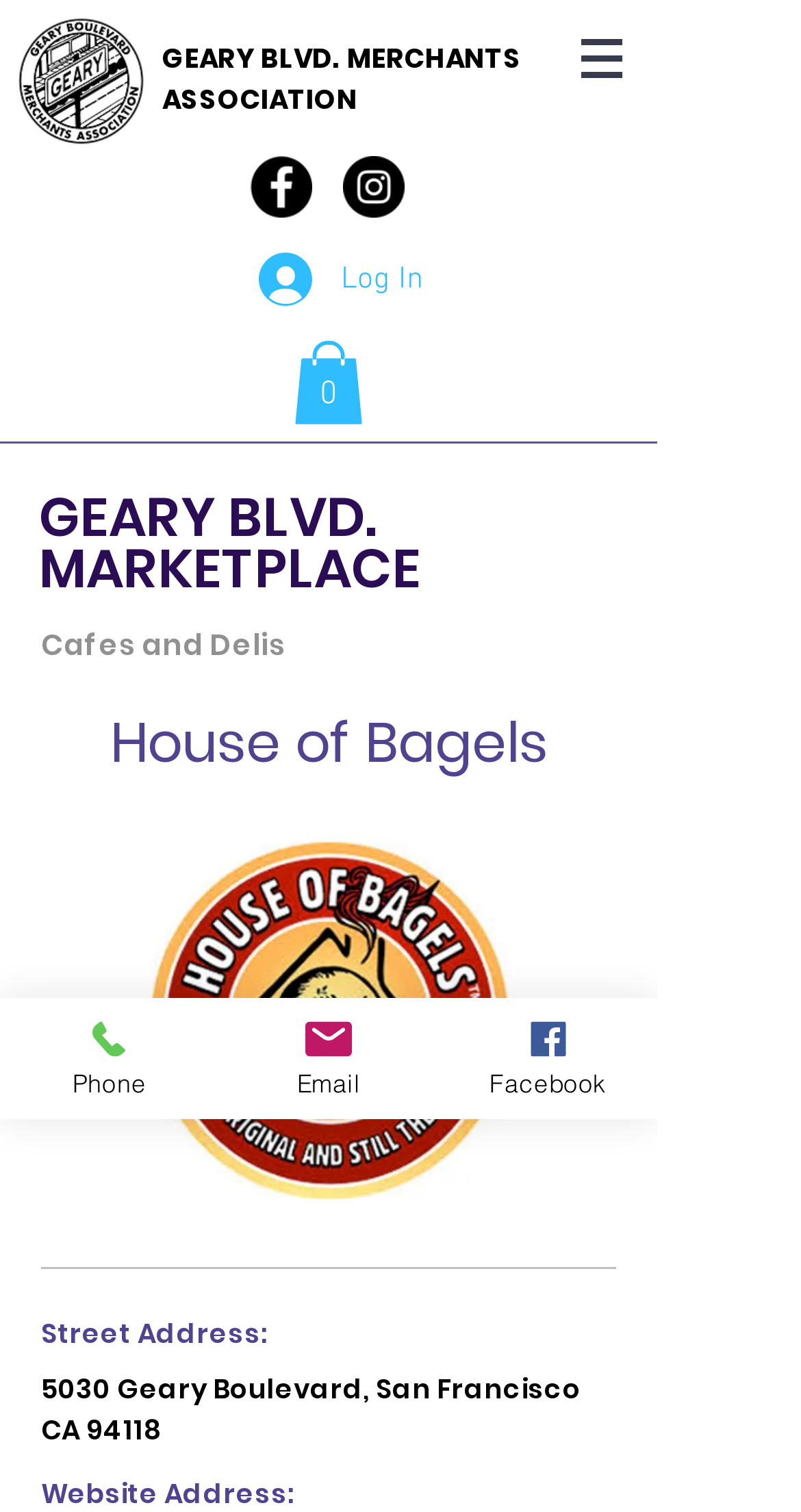Determine the bounding box coordinates for the area that should be clicked to carry out the following instruction: "Click the Geary Blvd. Merchants Association link".

[0.203, 0.026, 0.664, 0.08]